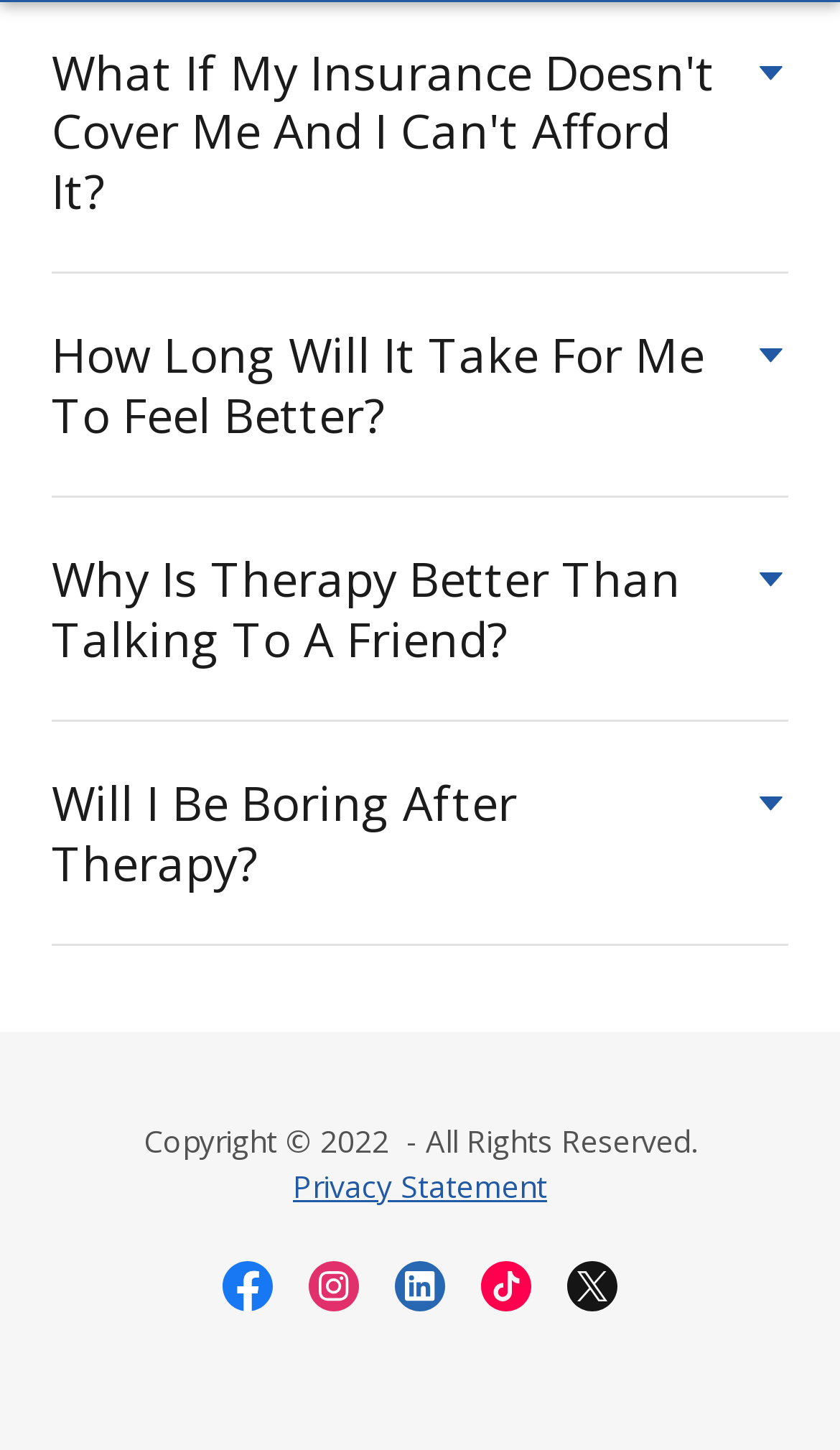Specify the bounding box coordinates of the element's area that should be clicked to execute the given instruction: "explore 'Buddypress'". The coordinates should be four float numbers between 0 and 1, i.e., [left, top, right, bottom].

None